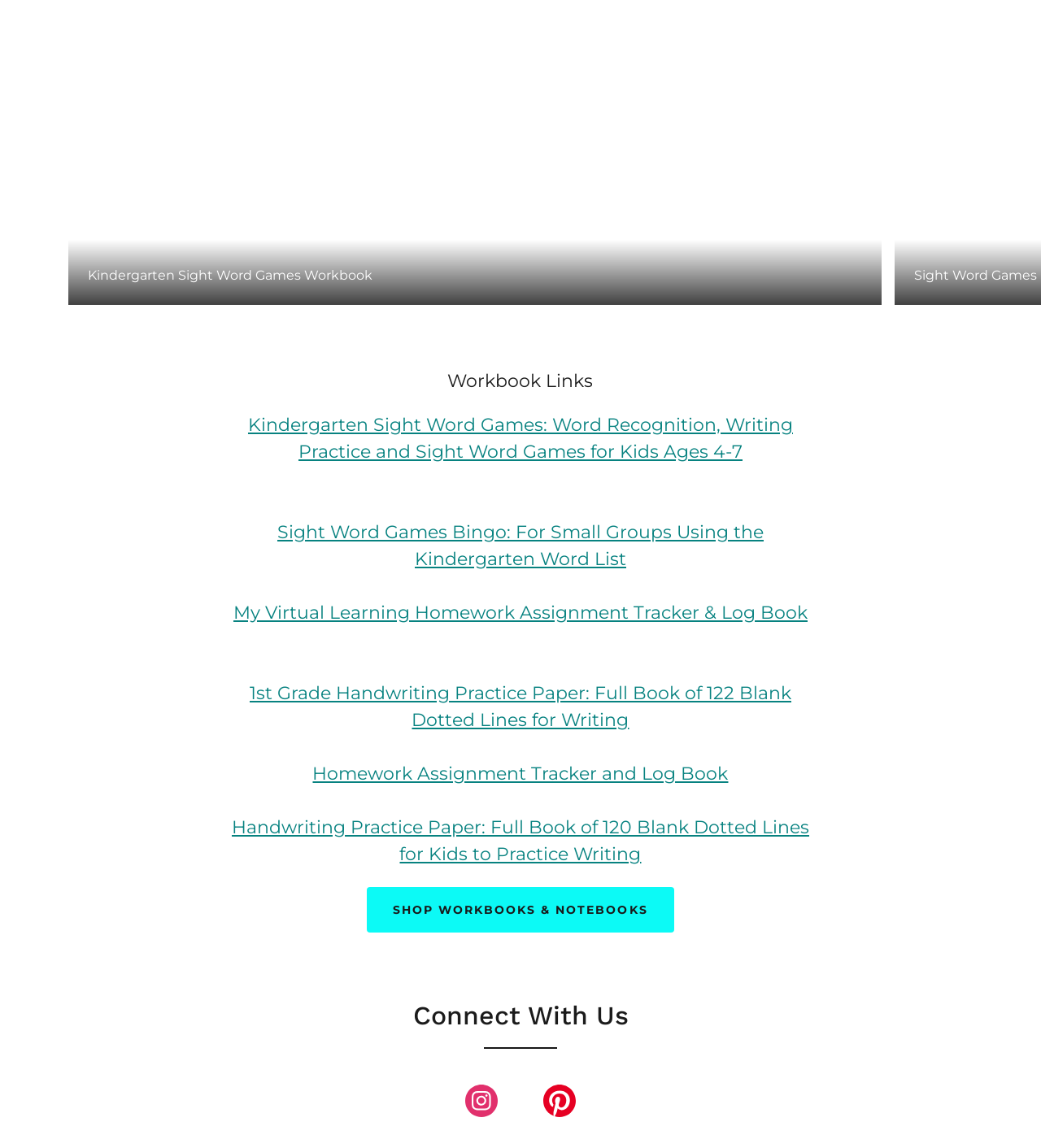Identify the bounding box coordinates of the clickable section necessary to follow the following instruction: "Explore the 'Workbook Links' section". The coordinates should be presented as four float numbers from 0 to 1, i.e., [left, top, right, bottom].

[0.43, 0.322, 0.57, 0.341]